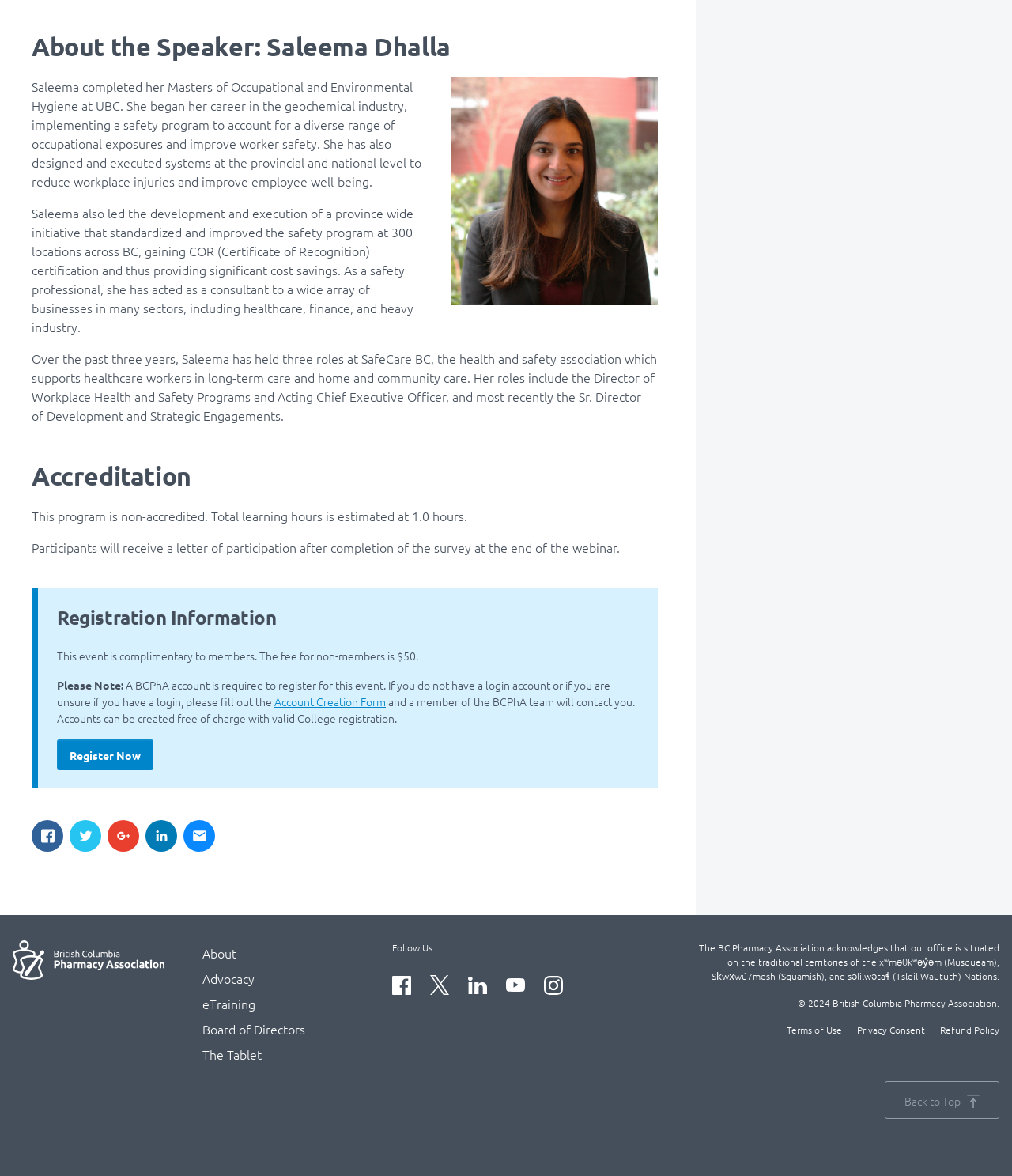Give a concise answer of one word or phrase to the question: 
Who is the speaker?

Saleema Dhalla